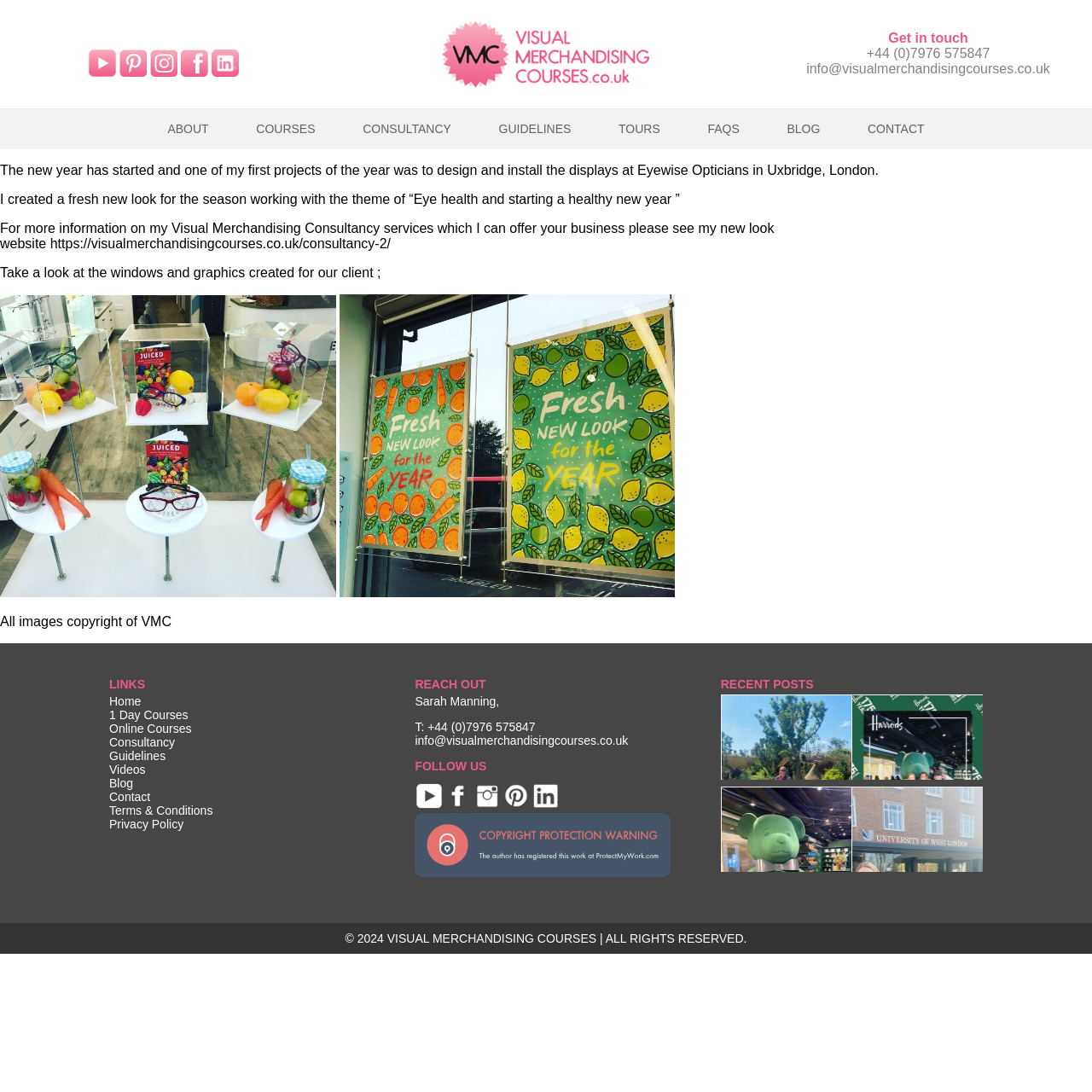Give a one-word or short phrase answer to the question: 
What social media platforms are linked on the webpage?

YouTube, Facebook, Instagram, Pinterest, LinkedIn